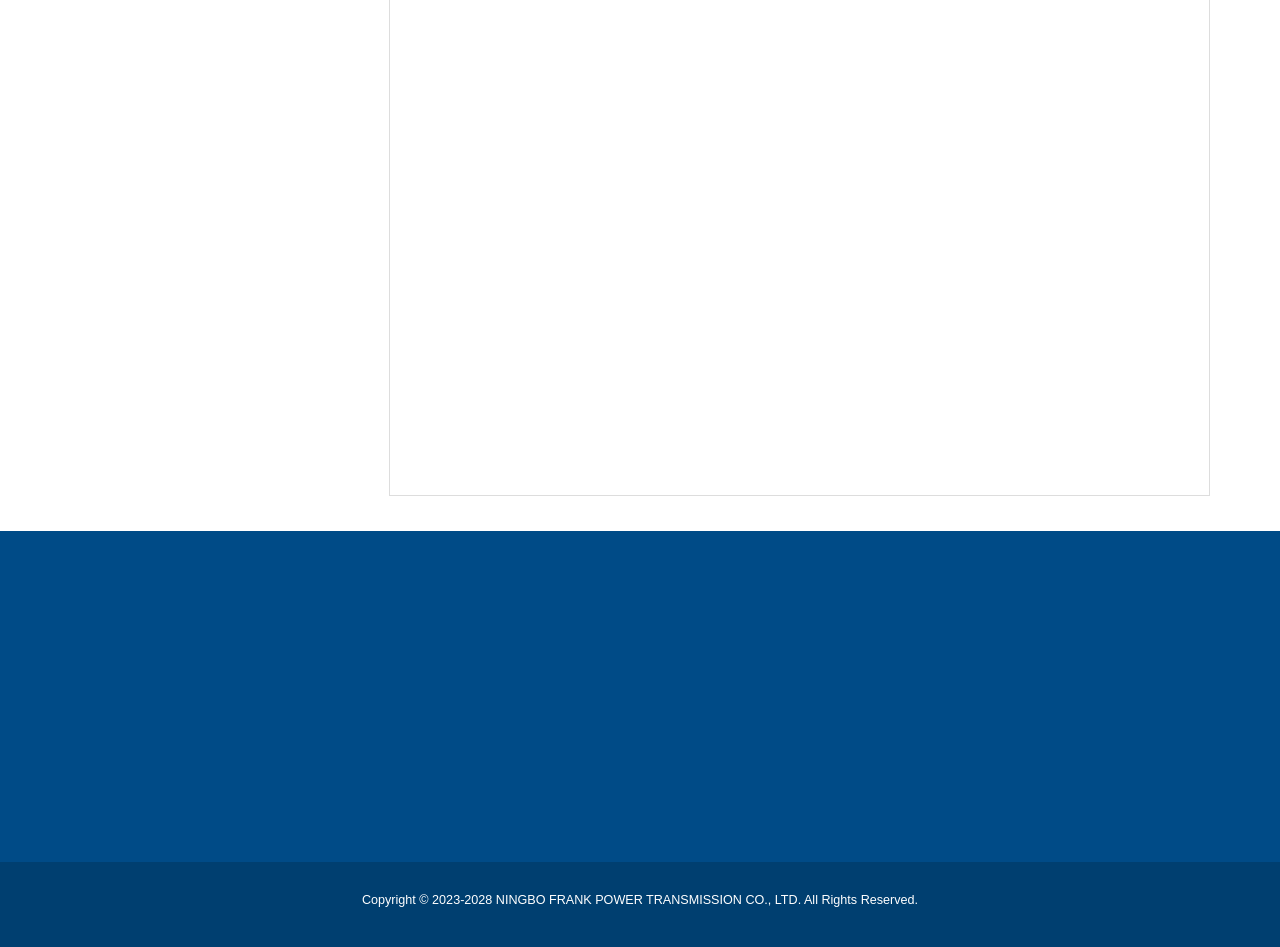Identify and provide the bounding box coordinates of the UI element described: "title="PK/SERPENTINE-BELT"". The coordinates should be formatted as [left, top, right, bottom], with each number being a float between 0 and 1.

[0.334, 0.208, 0.497, 0.43]